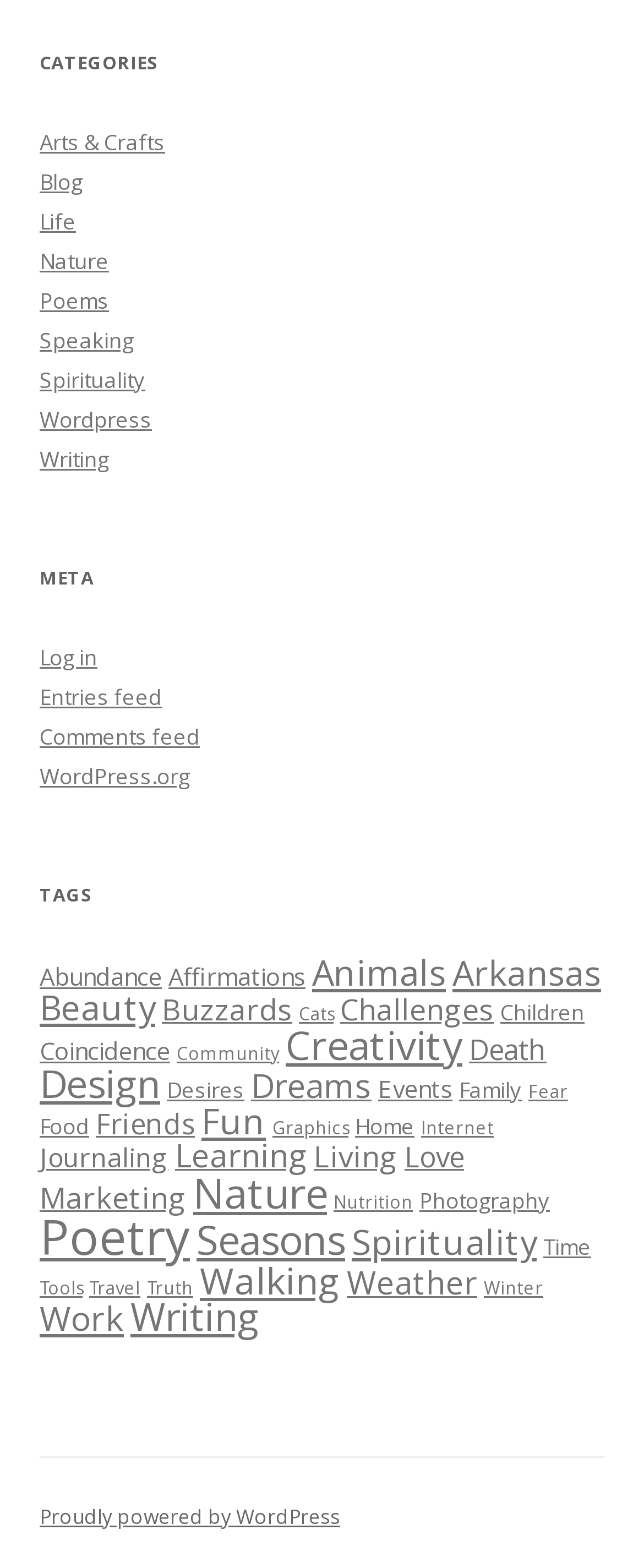How many links are there in the 'META' section?
Refer to the screenshot and respond with a concise word or phrase.

4